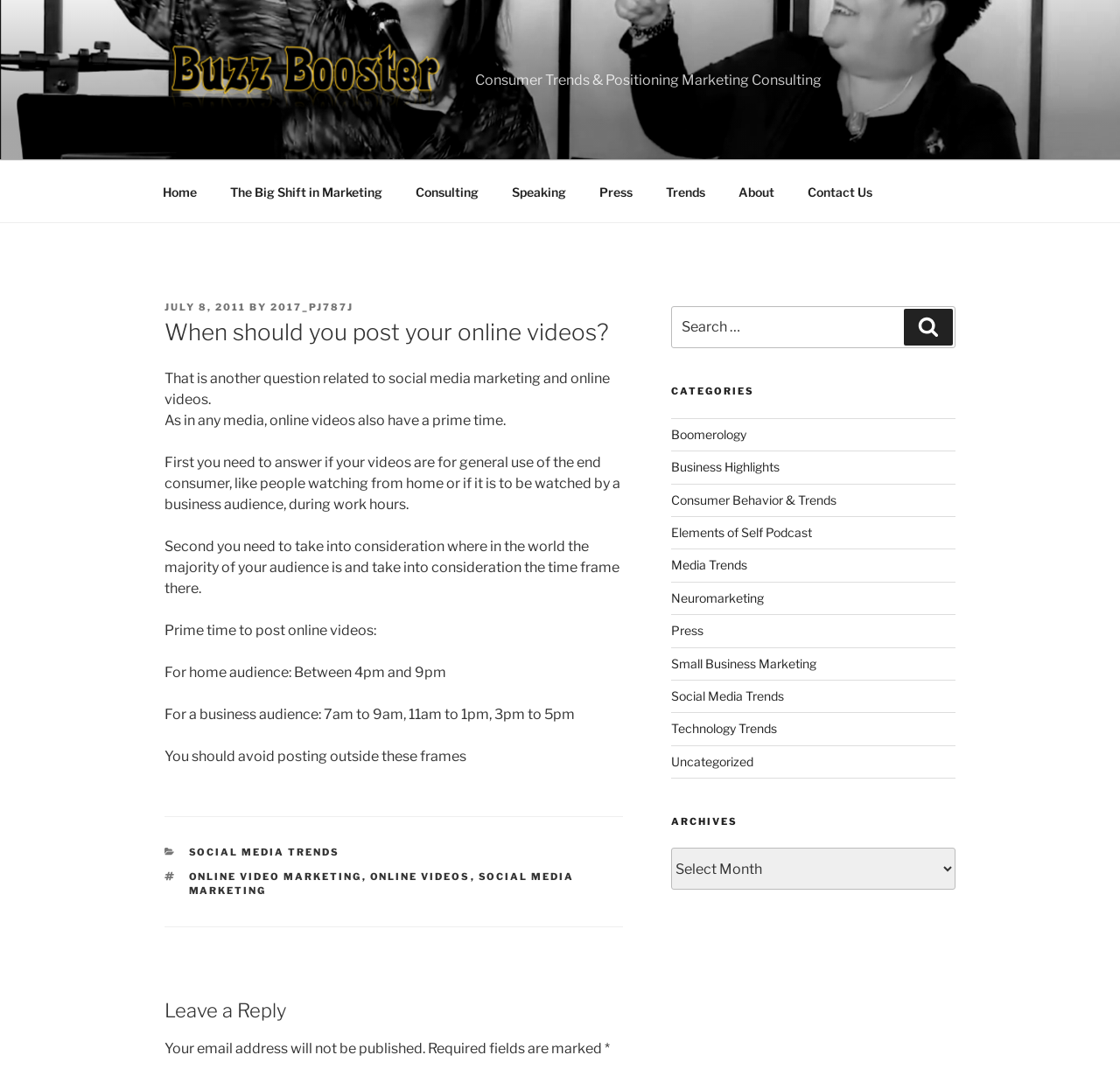What is the purpose of the search box in the blog sidebar?
Please use the image to deliver a detailed and complete answer.

The search box is located in the blog sidebar section, and its purpose is to allow users to search for specific content on the website.